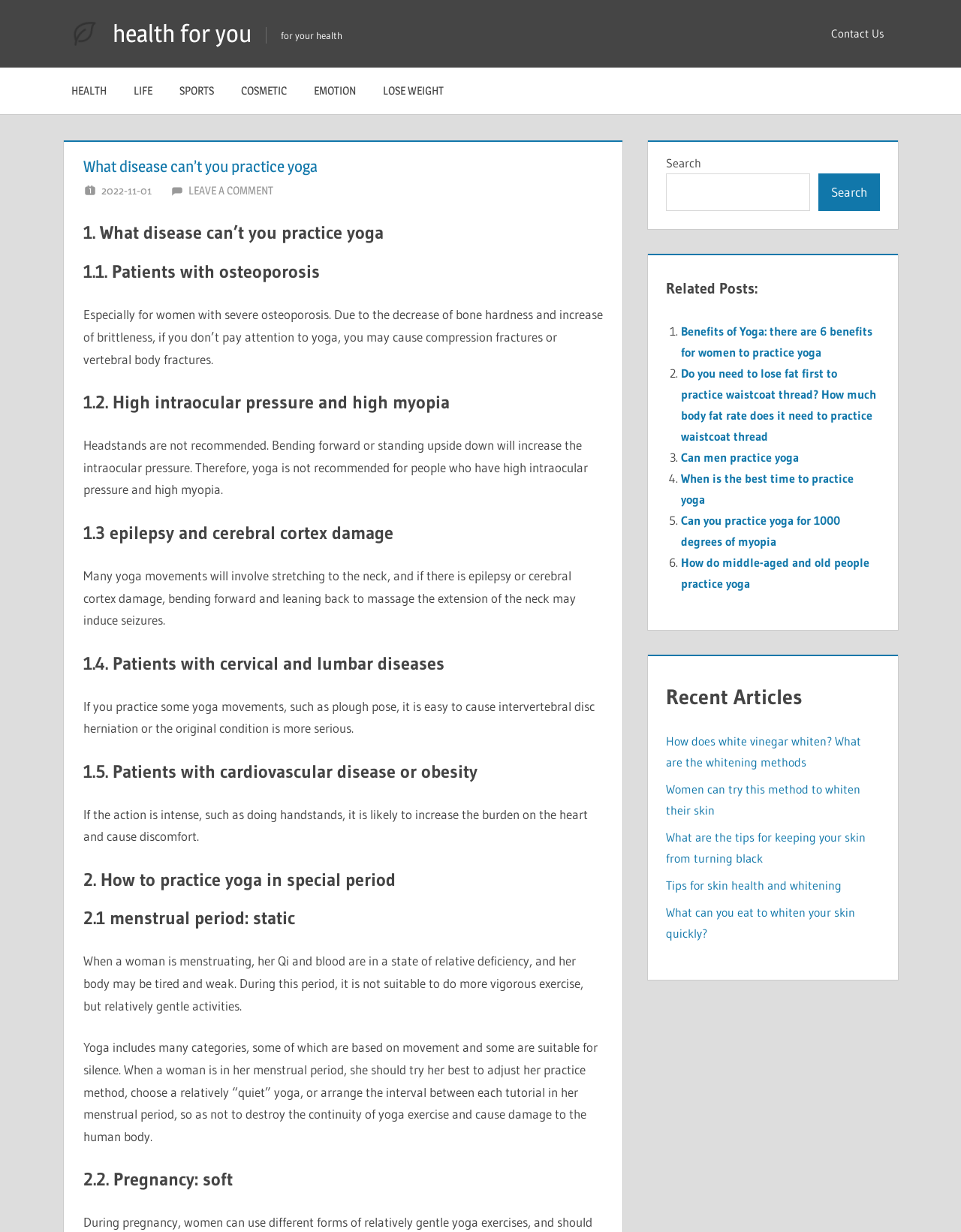Determine the bounding box coordinates of the region to click in order to accomplish the following instruction: "View the 'Recent Articles'". Provide the coordinates as four float numbers between 0 and 1, specifically [left, top, right, bottom].

[0.693, 0.554, 0.916, 0.578]